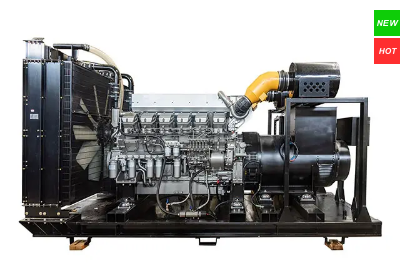Provide a comprehensive description of the image.

This image showcases a robust 50HZ 750-2500KVA Industrial Diesel Generator Set, specifically featuring the MITSUBISHI/SME engine. The generator is prominently displayed with a sleek design, highlighting its complex components including the engine block, cooling system, and generator. It is built on a sturdy base, underscoring its industrial applications, particularly for data centers requiring reliable power solutions. The unit is also labeled with tags indicating "NEW" and "HOT," suggesting its market appeal and current availability. This generator exemplifies advanced engineering, tailored for high-capacity power generation needs.